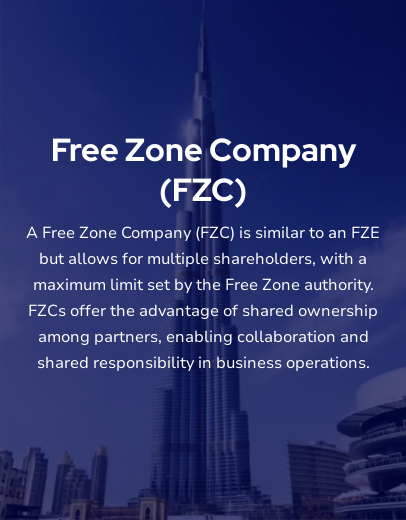Provide a brief response using a word or short phrase to this question:
What is the main difference between FZC and FZE?

Multiple shareholders